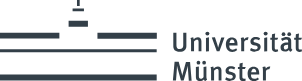What is the university's commitment to?
Based on the screenshot, provide a one-word or short-phrase response.

Academic excellence and research